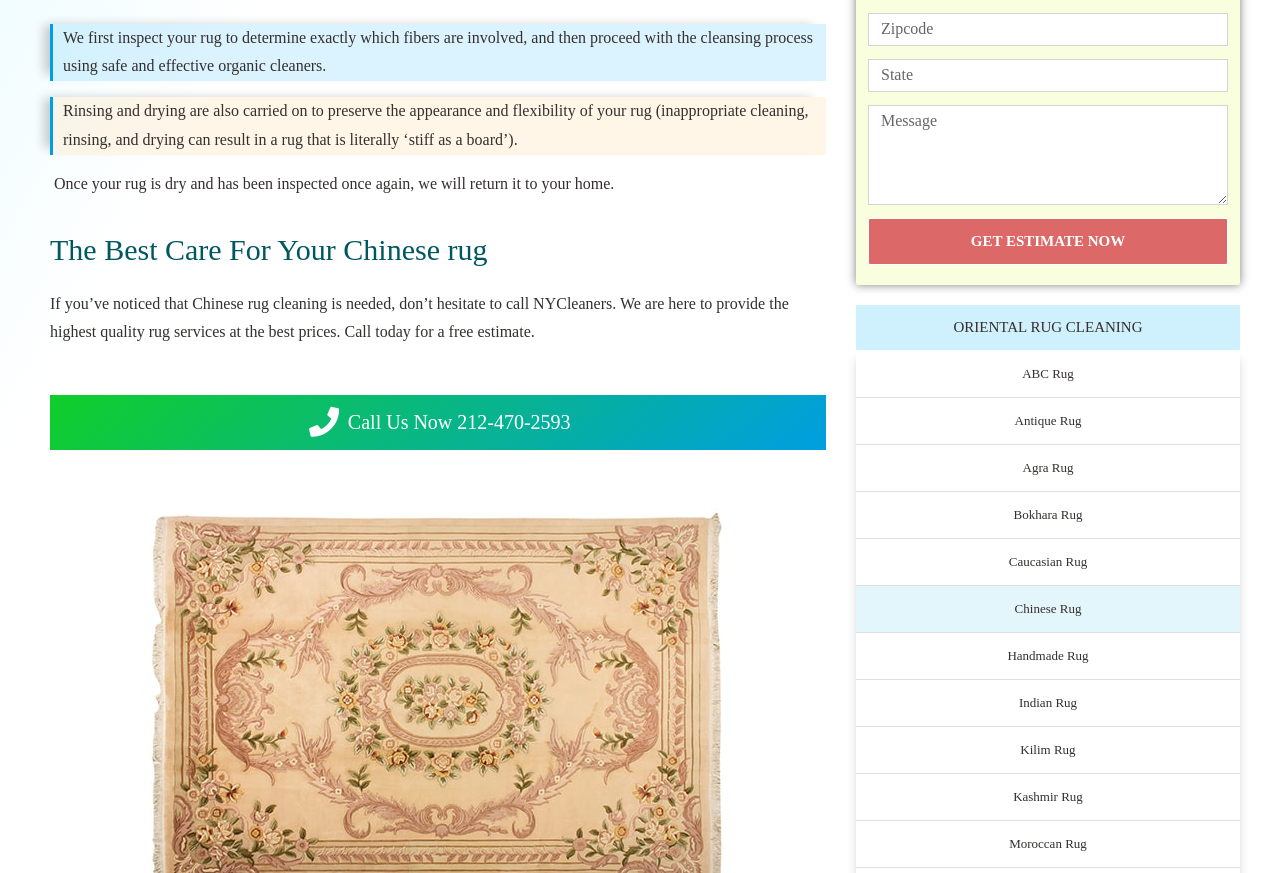Provide the bounding box coordinates of the HTML element described by the text: "parent_node: Zipcode name="form_fields[246a6cc]" placeholder="Zipcode"".

[0.678, 0.015, 0.959, 0.053]